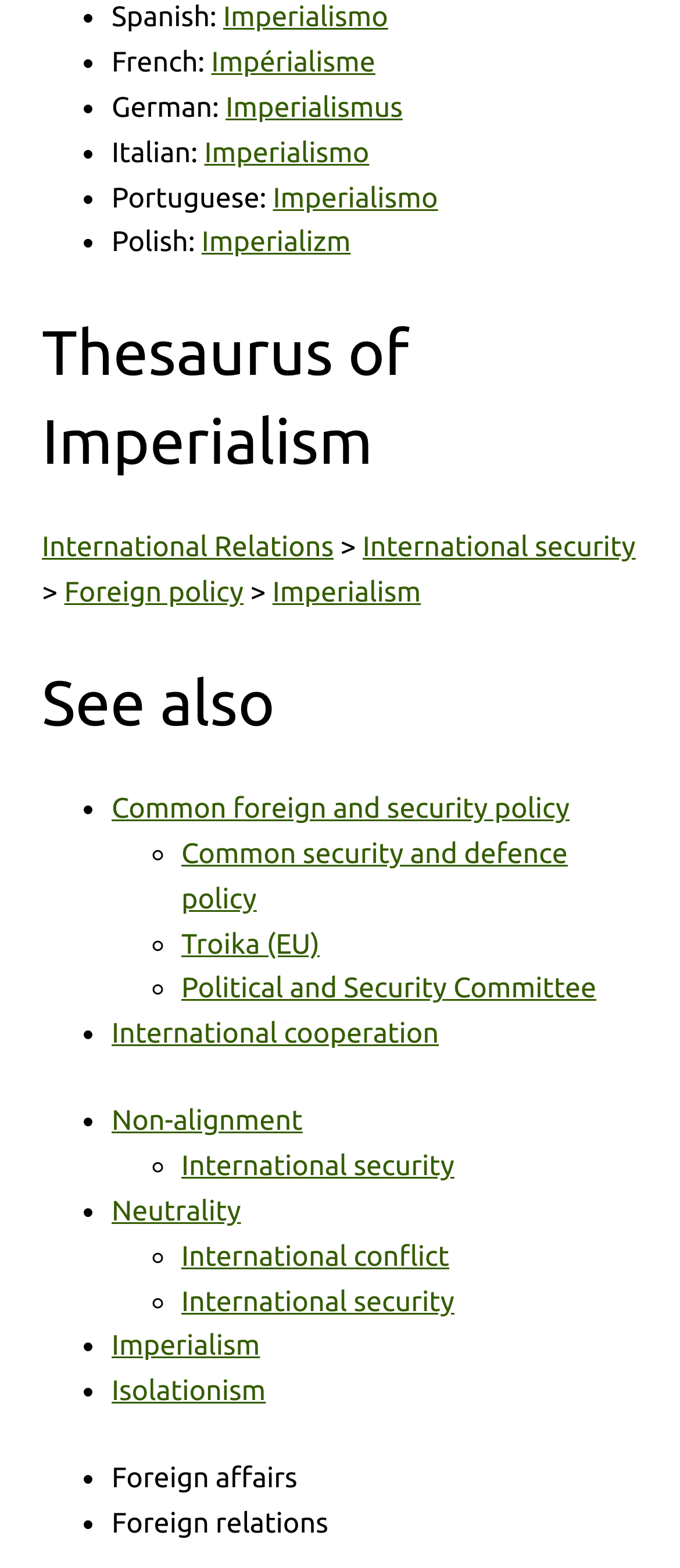Please identify the bounding box coordinates of the area that needs to be clicked to follow this instruction: "Explore Common foreign and security policy".

[0.164, 0.506, 0.838, 0.526]